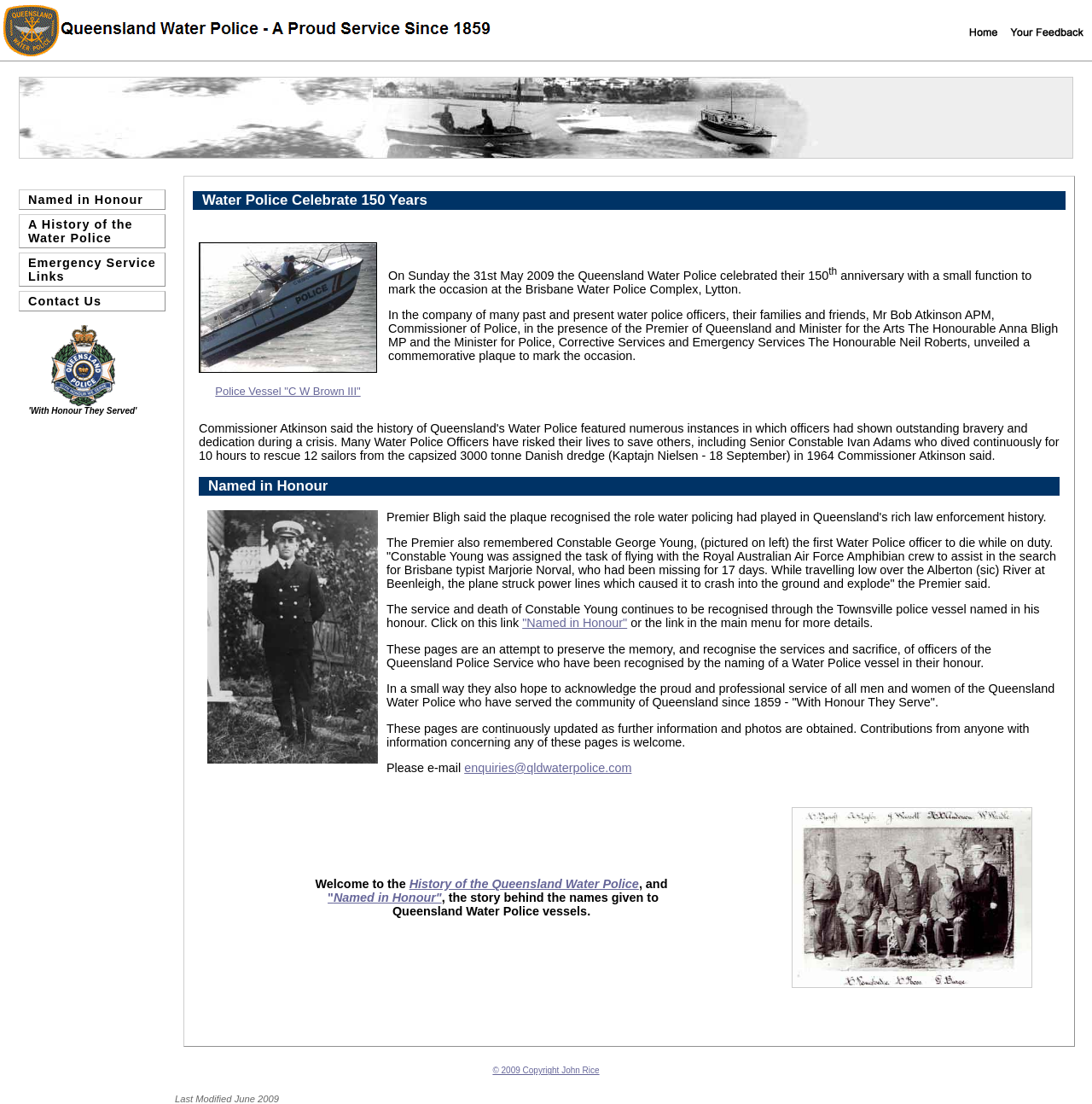Please mark the clickable region by giving the bounding box coordinates needed to complete this instruction: "Click on the 'Named in Honour' link".

[0.026, 0.175, 0.131, 0.187]